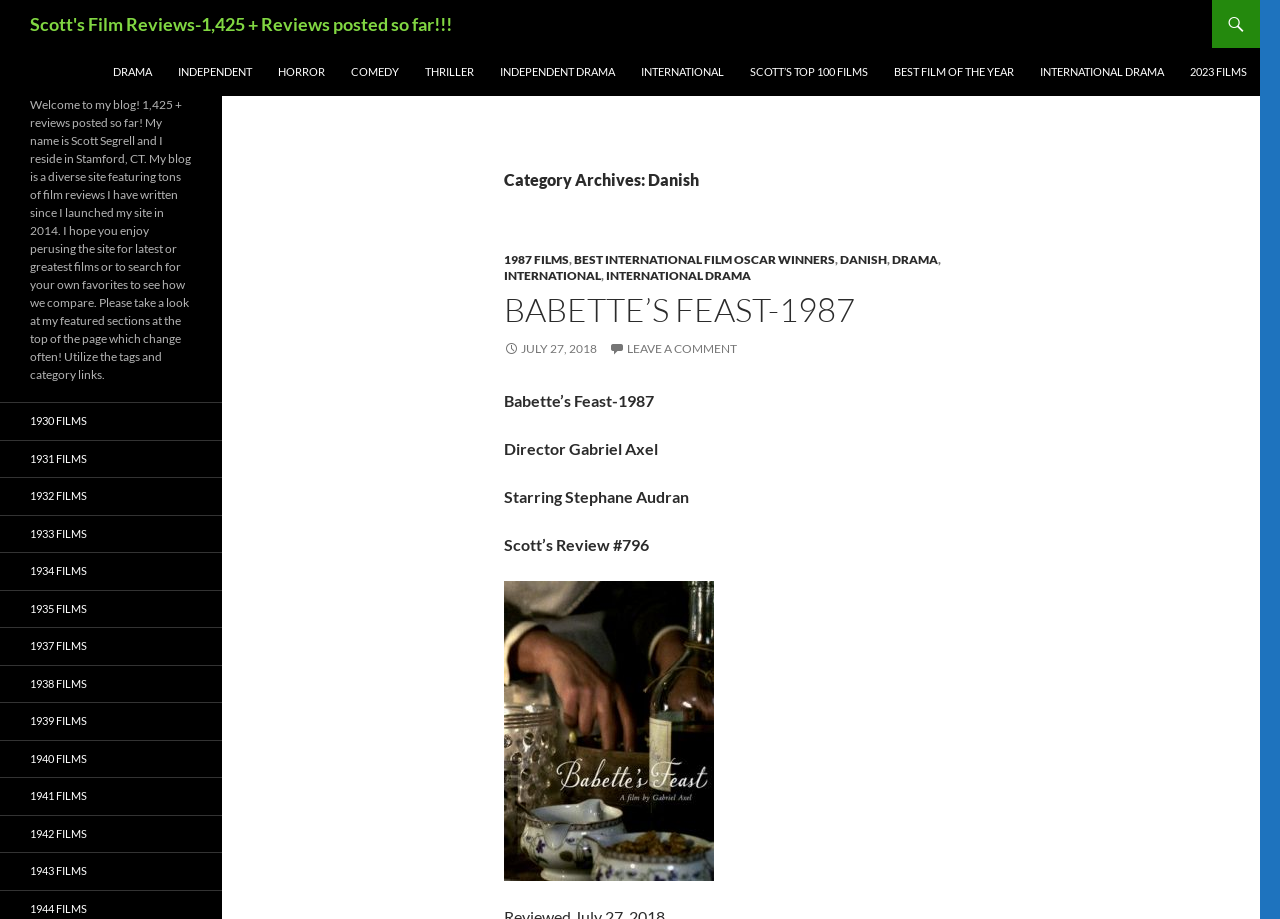Based on the provided description, "July 27, 2018", find the bounding box of the corresponding UI element in the screenshot.

[0.394, 0.371, 0.466, 0.387]